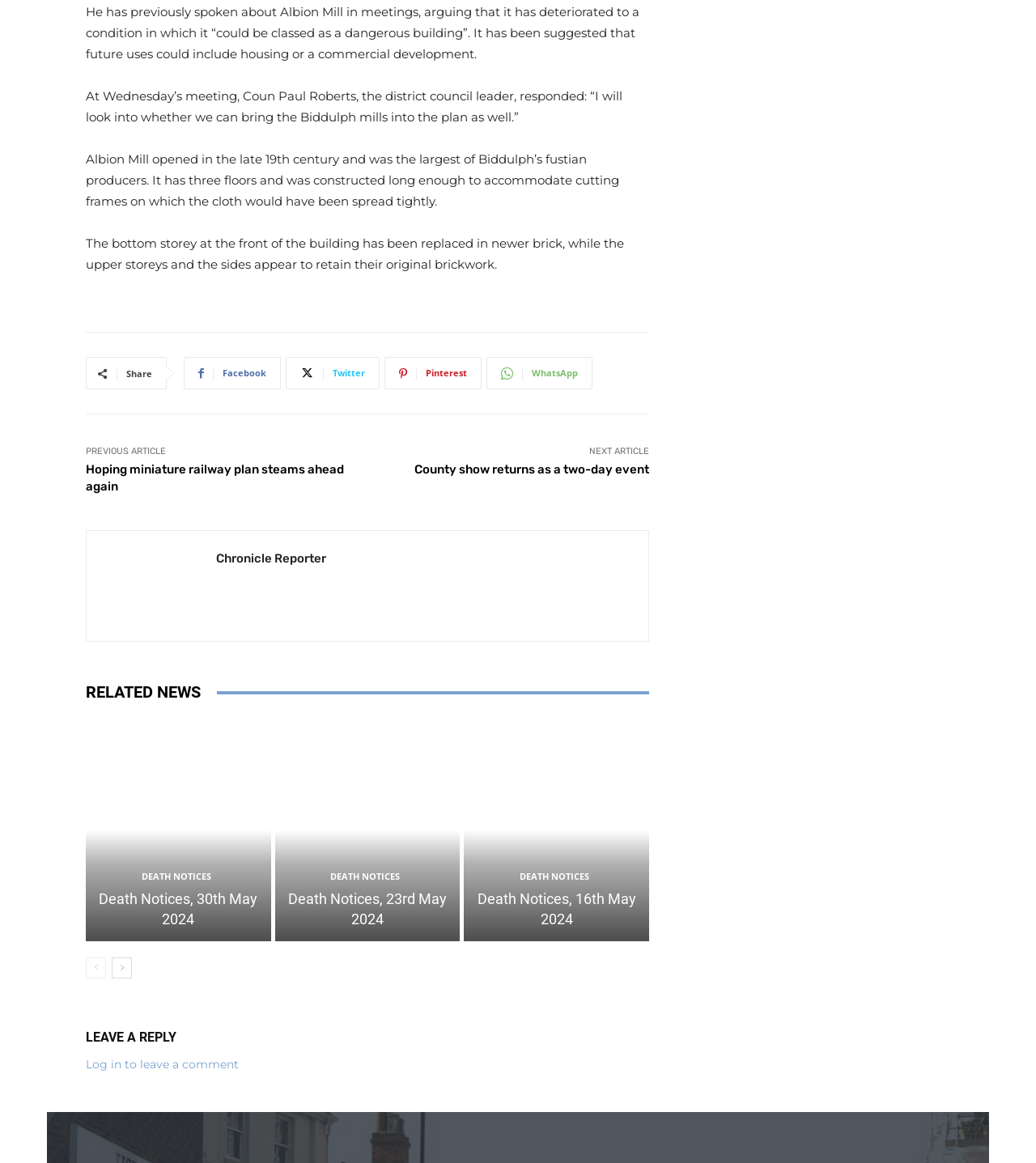Using the information from the screenshot, answer the following question thoroughly:
What is the topic of the 'RELATED NEWS' section?

The 'RELATED NEWS' section contains multiple links with titles such as 'Death Notices, 30th May 2024', 'Death Notices, 23rd May 2024', and 'Death Notices, 16th May 2024', indicating that the topic of this section is Death Notices.